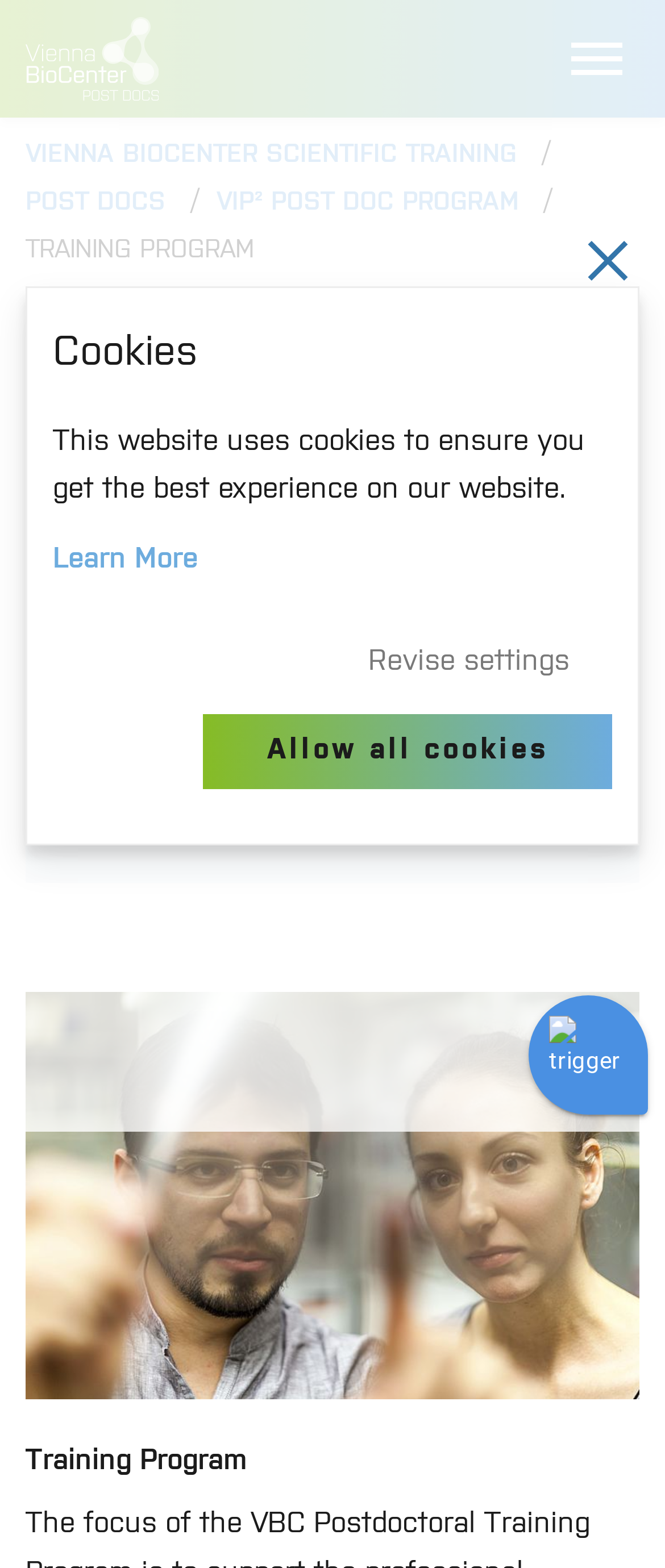What is the title of the main content area?
Using the visual information, respond with a single word or phrase.

Training Program